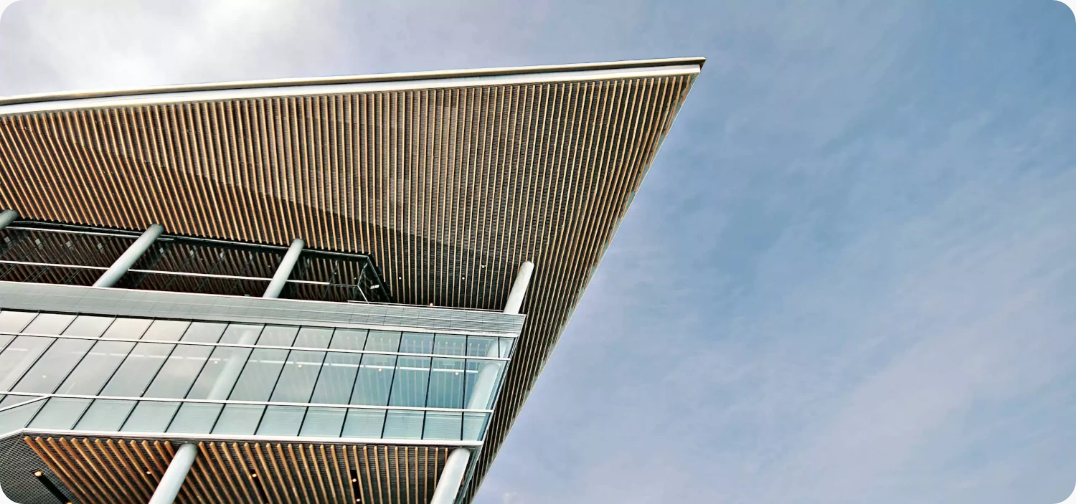Give a concise answer using only one word or phrase for this question:
What is the purpose of the expansive ledge?

Creates sense of depth and sophistication